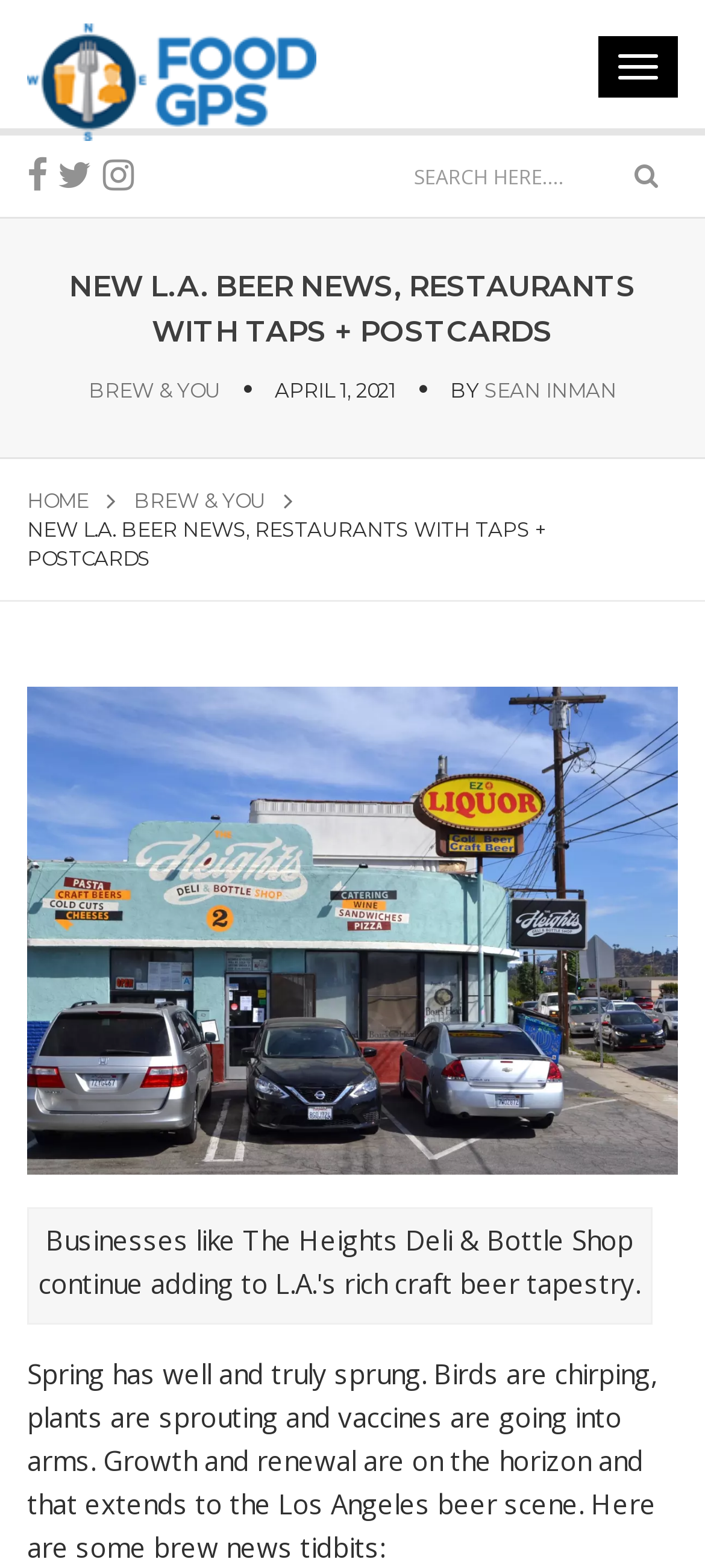Analyze the image and give a detailed response to the question:
What is the author of the article?

The article mentions 'BY SEAN INMAN' which indicates that the author of the article is SEAN INMAN.